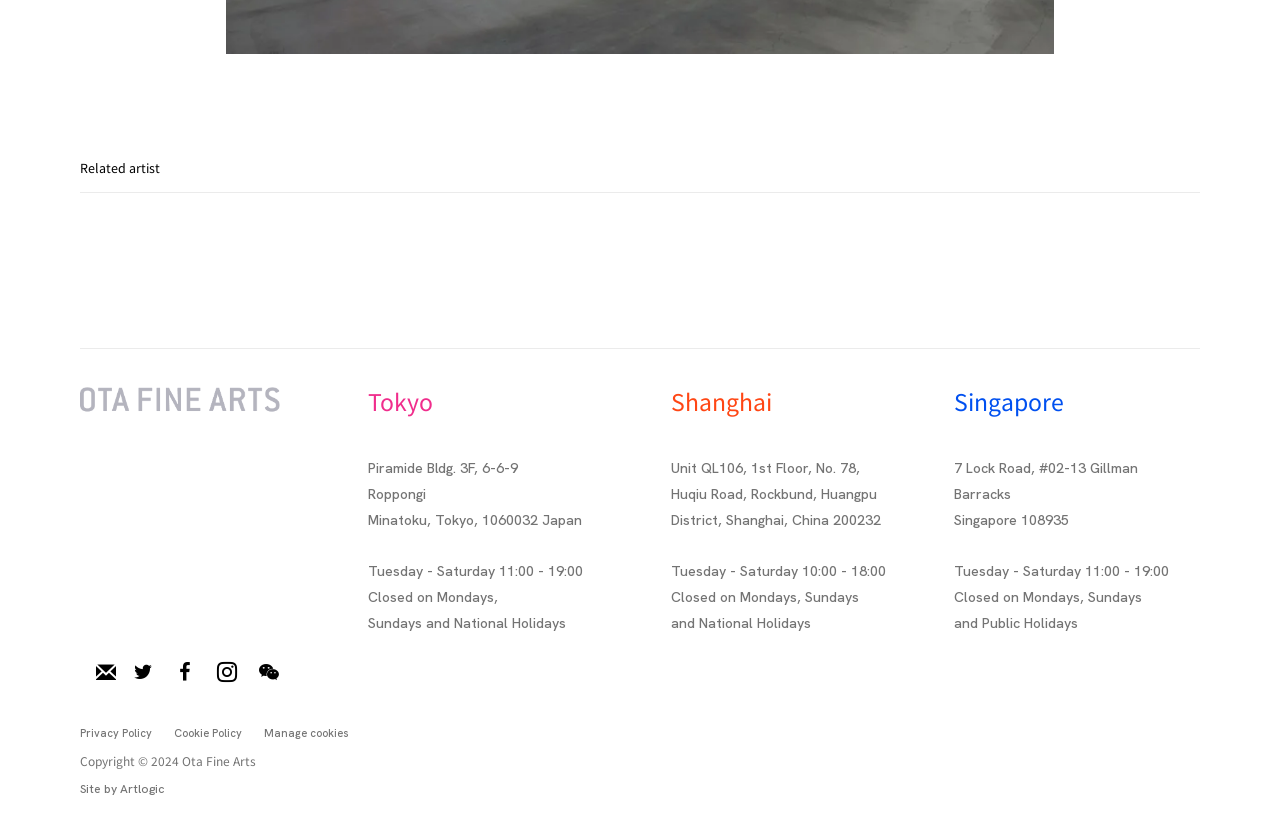Locate the bounding box coordinates of the segment that needs to be clicked to meet this instruction: "View Tokyo's address".

[0.288, 0.56, 0.405, 0.614]